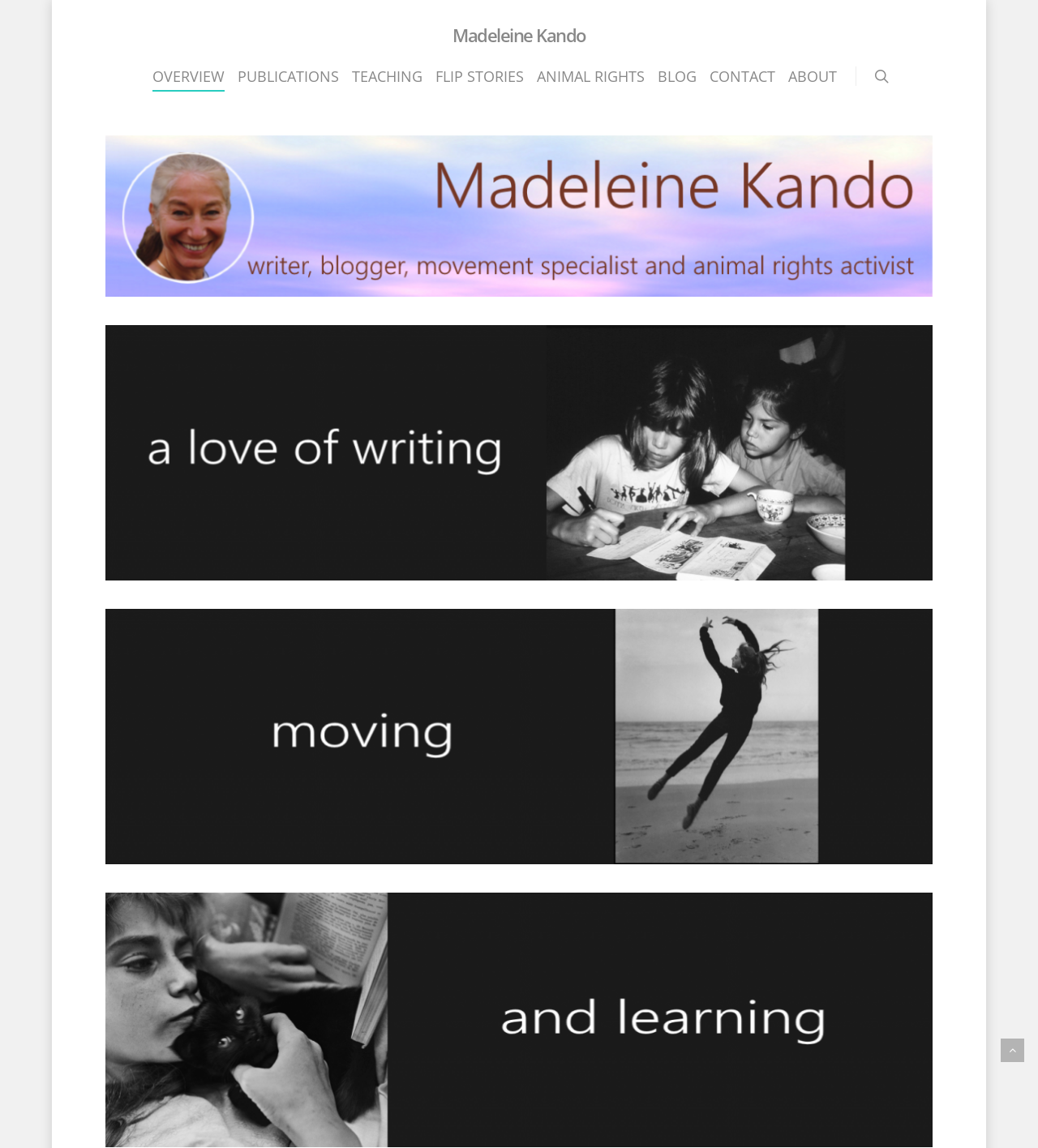Create a detailed summary of all the visual and textual information on the webpage.

The webpage is about Madeleine Kando, a writer, blogger, movement specialist, and animal rights activist. At the top-left corner, there is a link to her name, "Madeleine Kando". Below this, there is a row of links, including "OVERVIEW", "PUBLICATIONS", "TEACHING", "FLIP STORIES", "ANIMAL RIGHTS", "BLOG", "CONTACT", and "ABOUT", which are evenly spaced and horizontally aligned. 

To the right of the name link, there is a small link with no text. On the right side of the page, there are four figures, each containing an image. These images are stacked vertically, taking up most of the right side of the page. The top image is the largest, and the images decrease in size as they go down the page. The images are positioned from the top to the bottom of the page, with the top image almost reaching the top of the page and the bottom image almost reaching the bottom of the page.